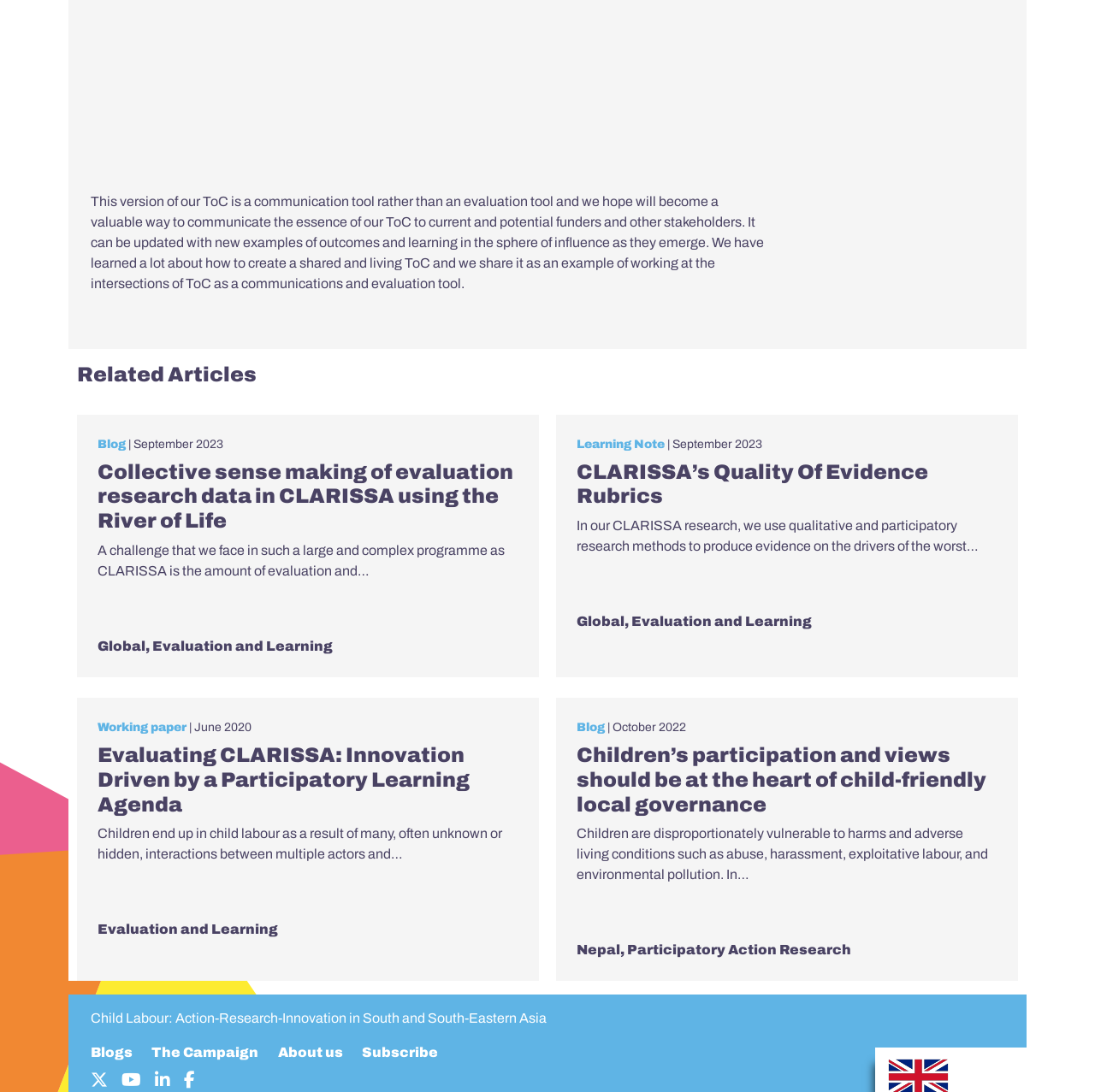What is the main topic of the webpage?
Analyze the image and deliver a detailed answer to the question.

The webpage appears to be discussing child labour, as evident from the multiple articles and headings related to the topic. The text 'Child Labour: Action-Research-Innovation in South and South-Eastern Asia' at the bottom of the page further supports this conclusion.